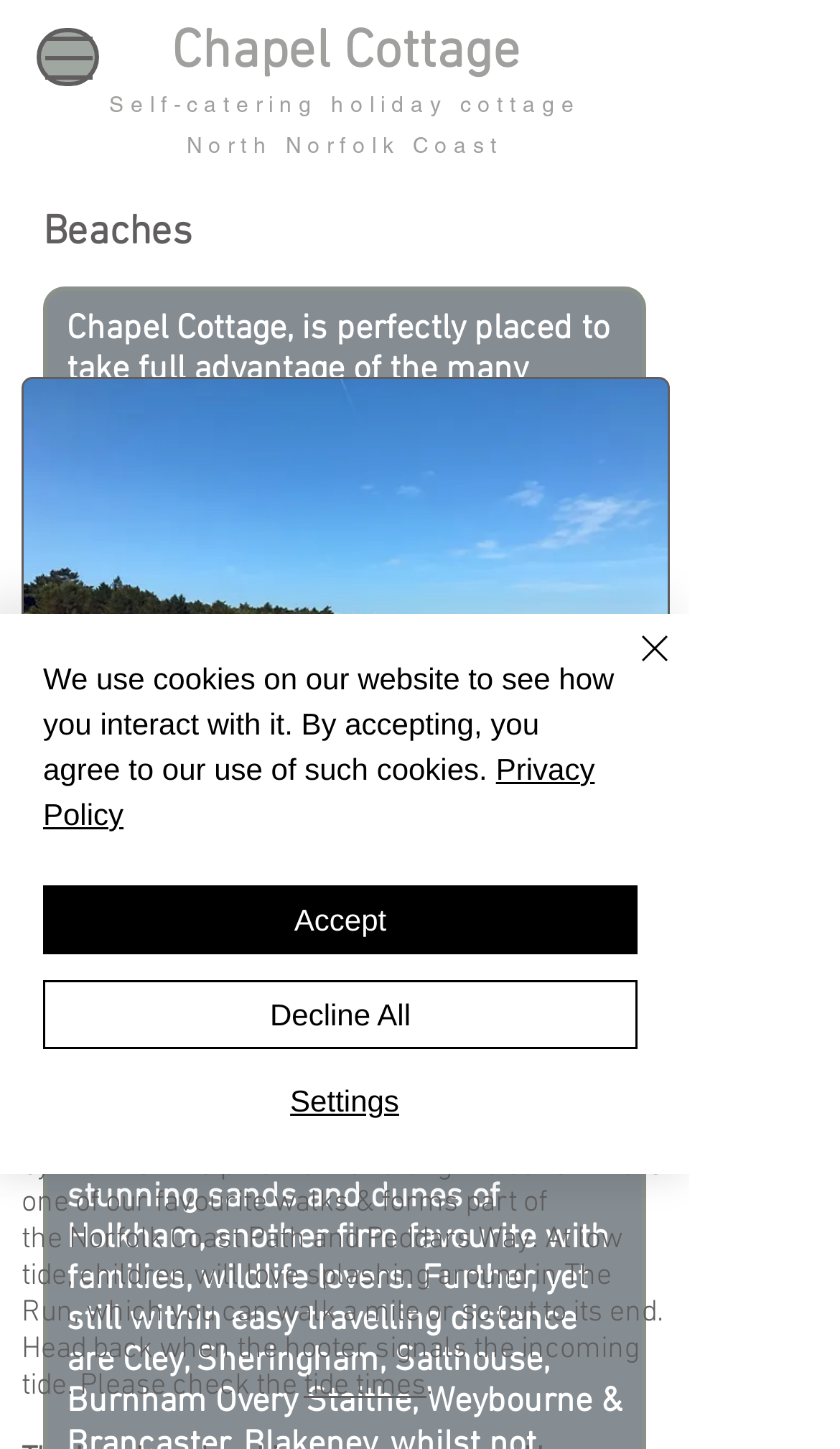What should be checked before heading back from The Run at low tide?
Identify the answer in the screenshot and reply with a single word or phrase.

Tide times